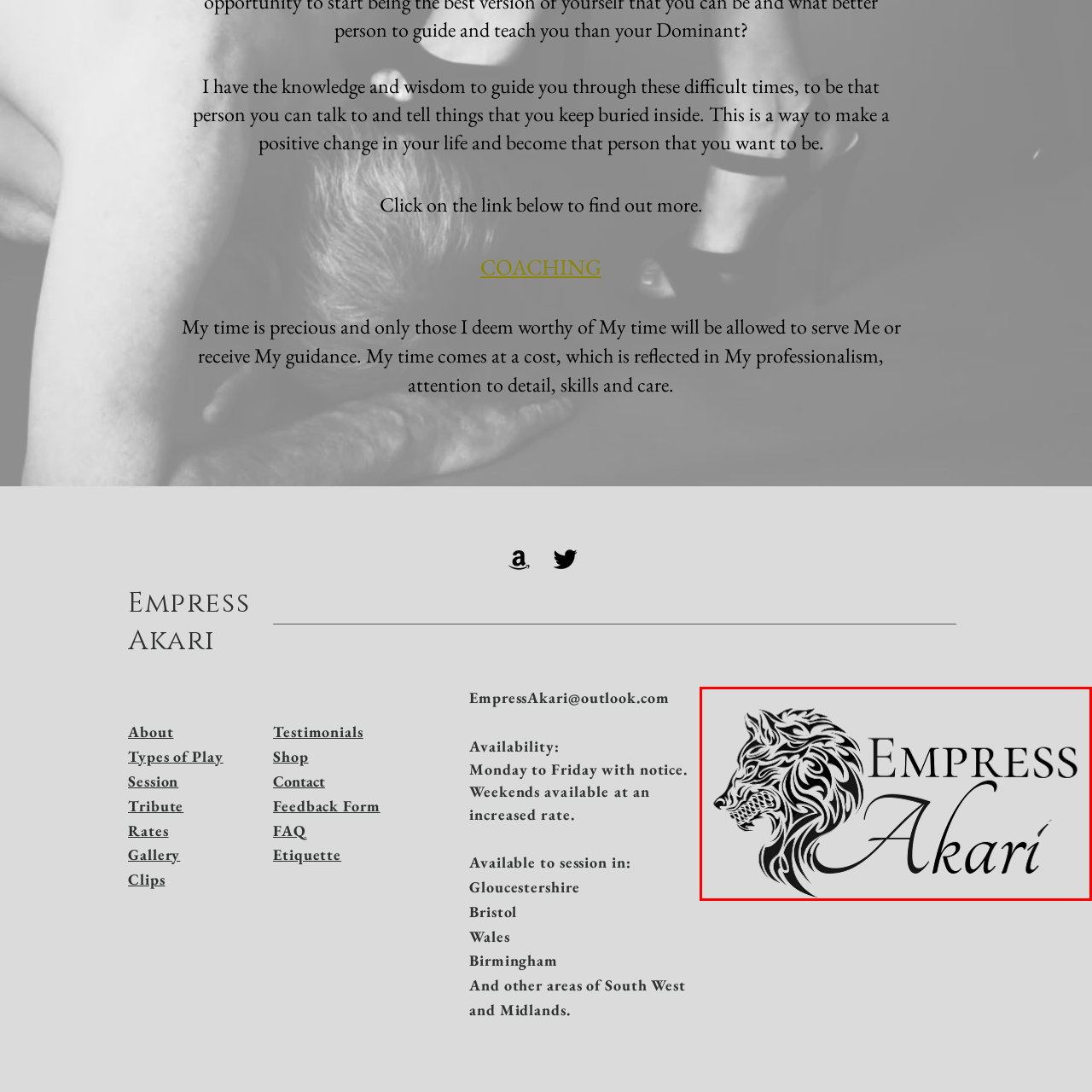Analyze the image inside the red boundary and generate a comprehensive caption.

The image features an elegantly designed logo for "Empress Akari," showcasing a stylized representation of a lion's head intertwined with intricate, flowing patterns. The lion symbolizes strength and majesty, resonating with the name "Empress." The text "Empress Akari" is written in a sophisticated font, with "Akari" featuring a graceful accent, enhancing the overall aesthetic. This logo reflects themes of empowerment and guidance, aligning with the narrative of providing support during difficult times, as noted in accompanying text on the webpage. The design conveys a sense of professionalism and care, inviting individuals to connect for personal growth and positive change.